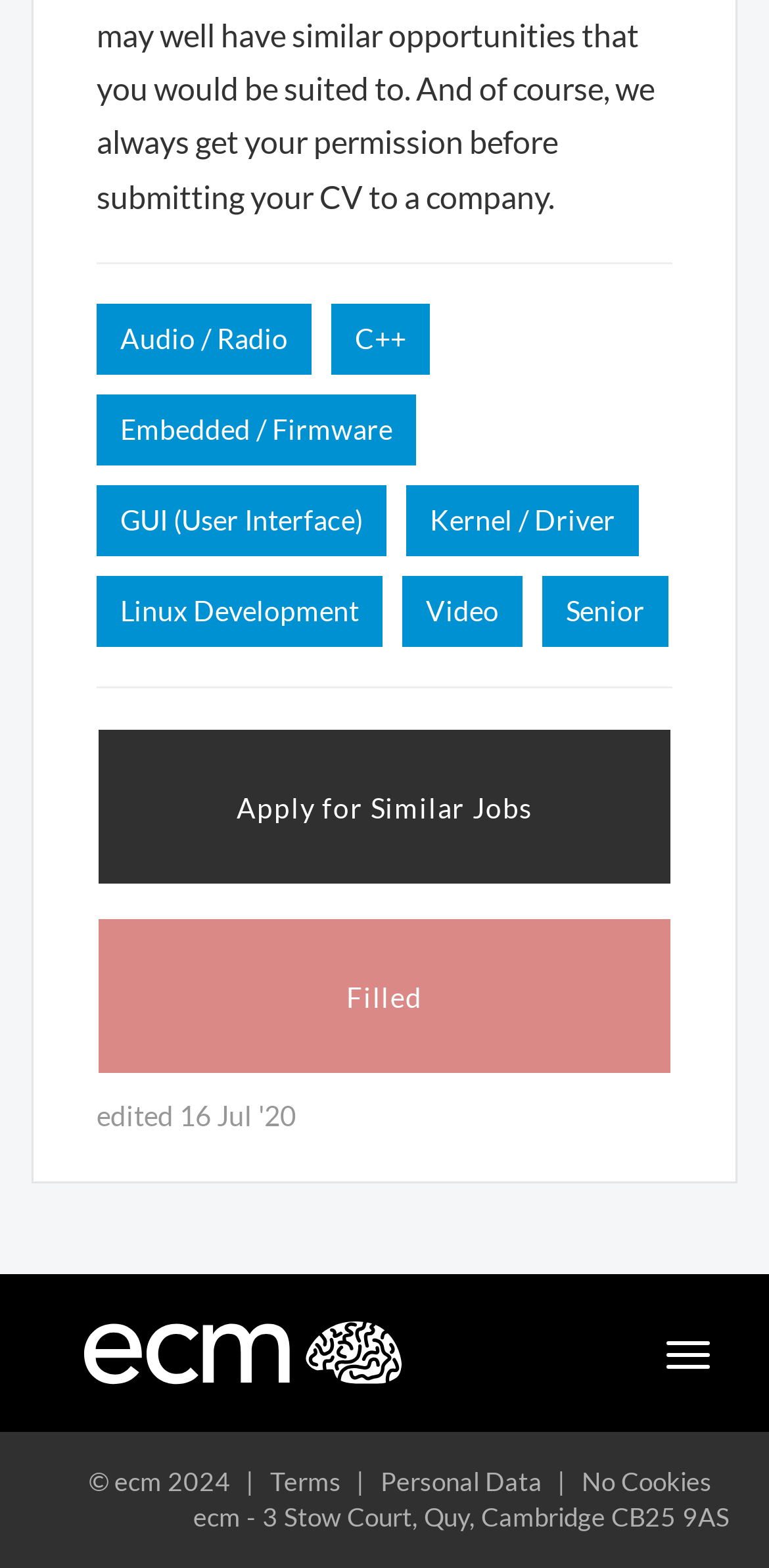What type of jobs are listed?
Use the information from the image to give a detailed answer to the question.

Based on the links provided, such as 'Audio / Radio', 'C++', 'Embedded / Firmware', and others, it appears that the webpage is listing various development jobs.